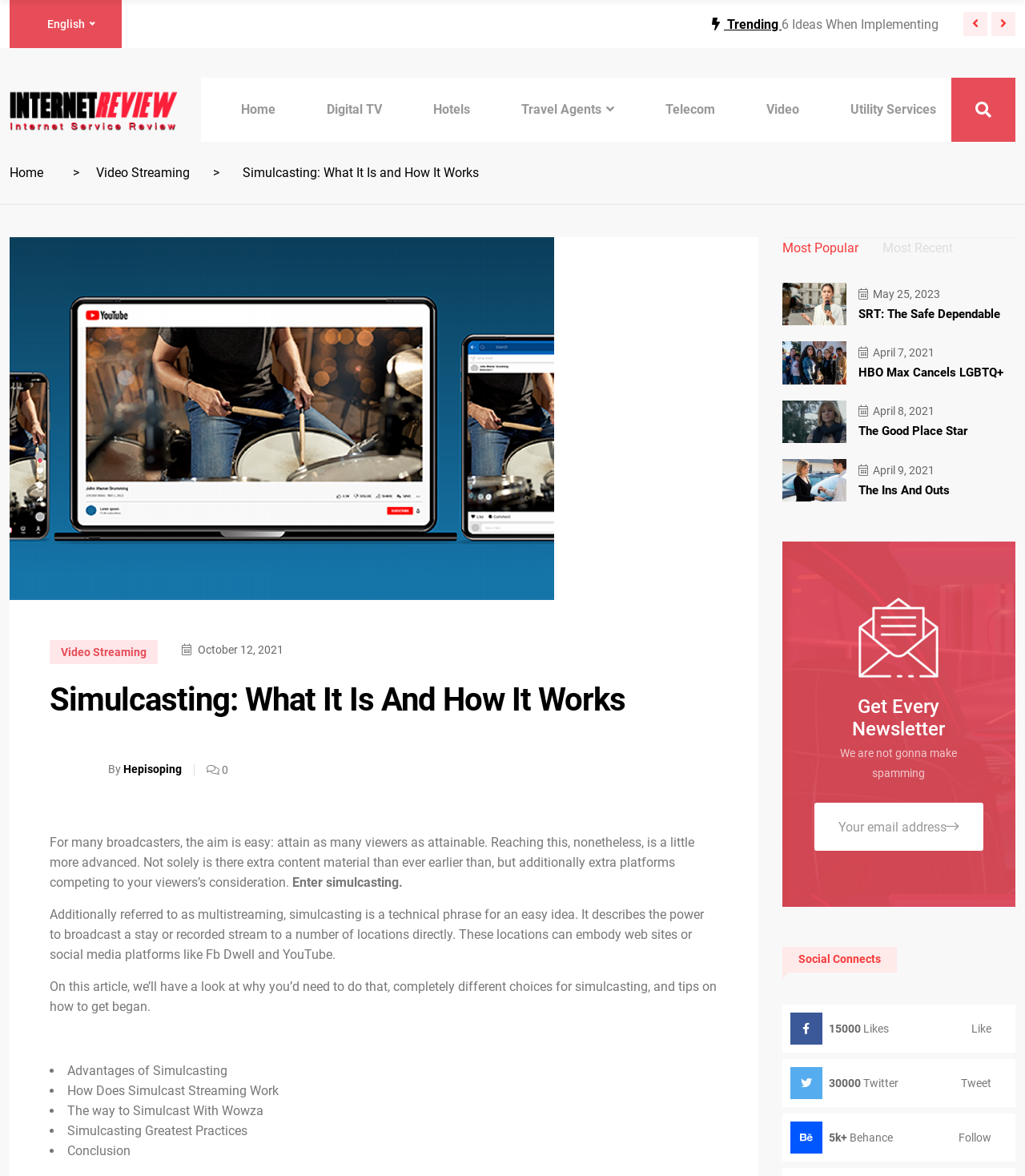Locate the bounding box of the UI element based on this description: "Video Streaming". Provide four float numbers between 0 and 1 as [left, top, right, bottom].

[0.094, 0.14, 0.185, 0.153]